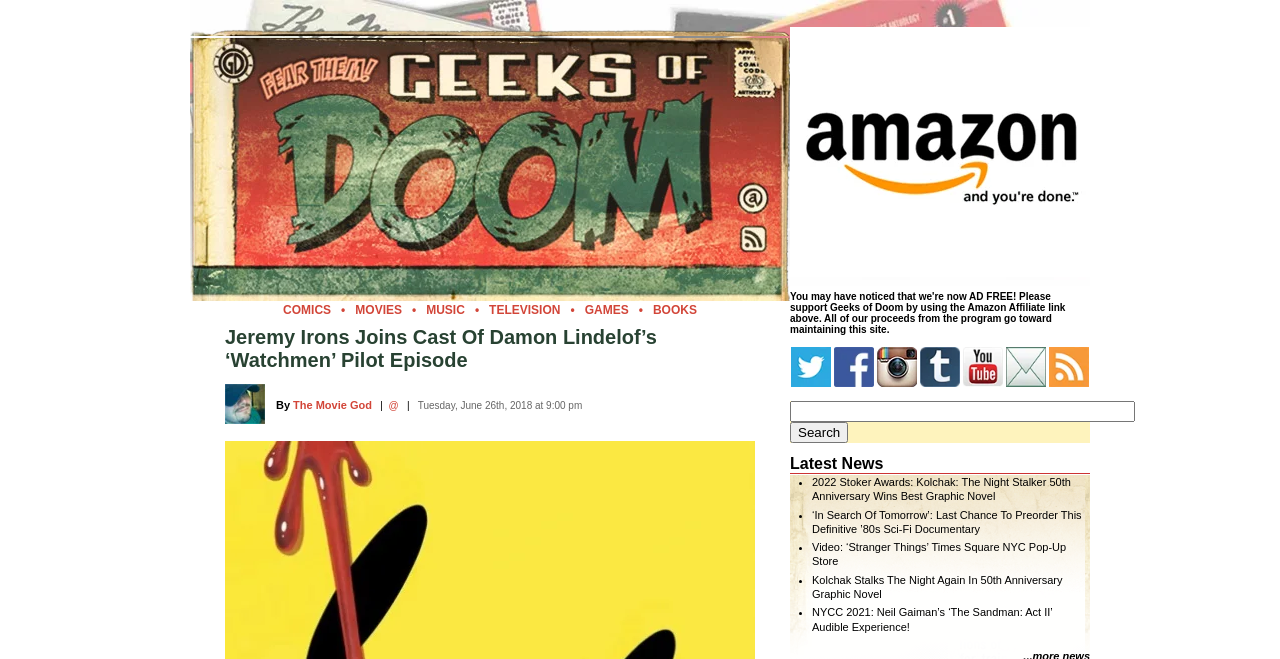Please identify the bounding box coordinates of the element on the webpage that should be clicked to follow this instruction: "Click on COMICS". The bounding box coordinates should be given as four float numbers between 0 and 1, formatted as [left, top, right, bottom].

[0.221, 0.46, 0.259, 0.481]